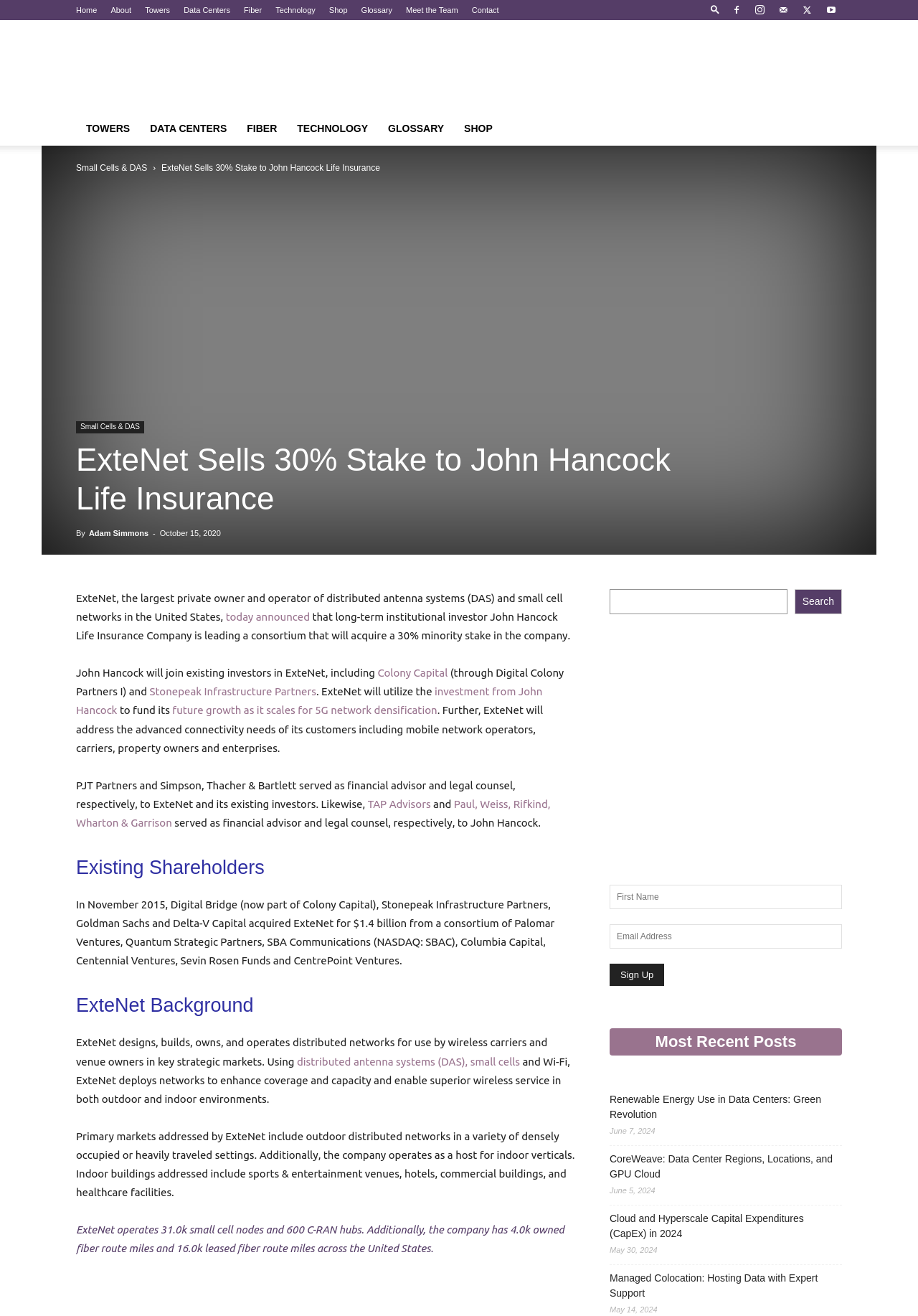Determine the bounding box for the UI element described here: "Small Cells & DAS".

[0.083, 0.124, 0.16, 0.131]